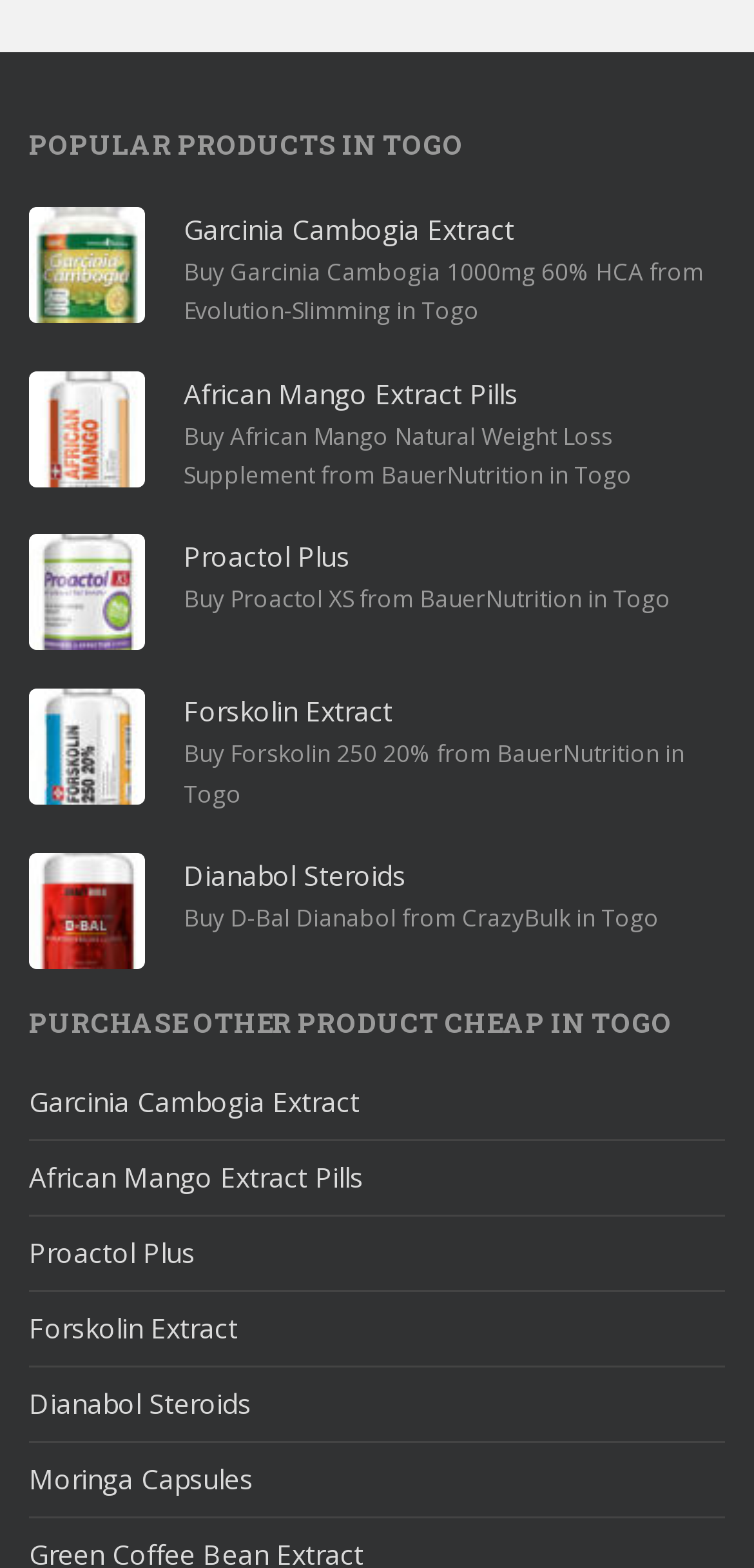Please identify the bounding box coordinates of the element's region that should be clicked to execute the following instruction: "Click on Garcinia Cambogia Extract". The bounding box coordinates must be four float numbers between 0 and 1, i.e., [left, top, right, bottom].

[0.038, 0.155, 0.192, 0.179]